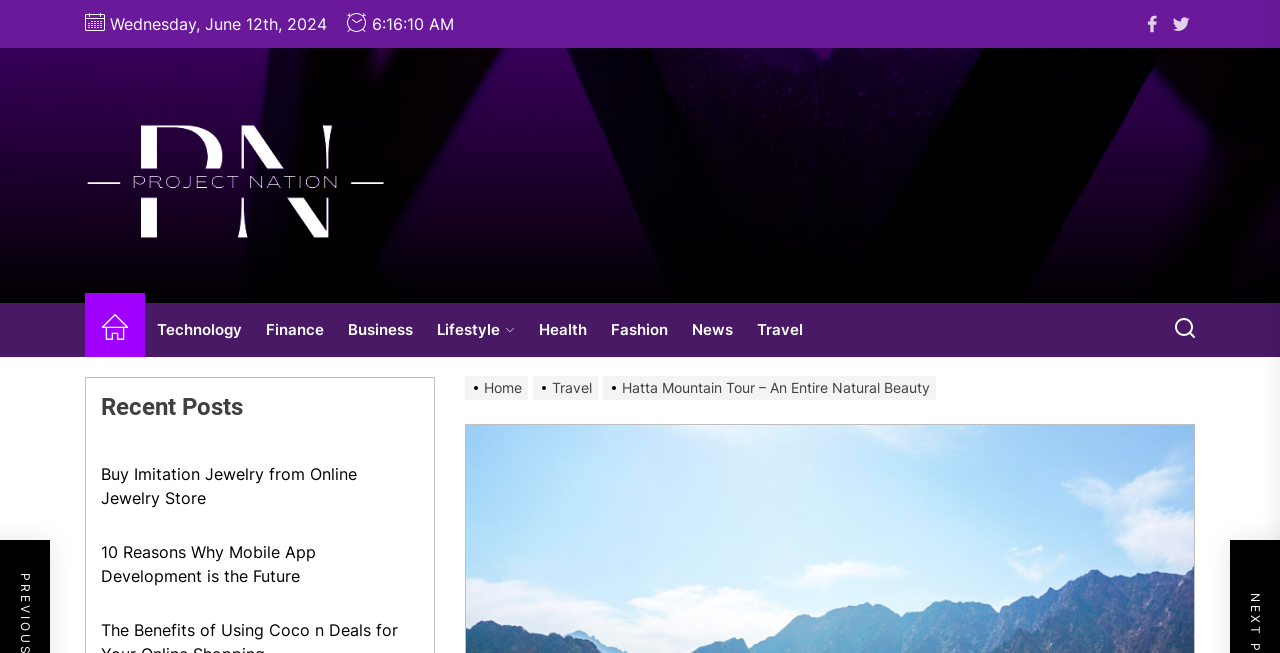Determine the bounding box coordinates of the section I need to click to execute the following instruction: "Check out Buy Imitation Jewelry from Online Jewelry Store". Provide the coordinates as four float numbers between 0 and 1, i.e., [left, top, right, bottom].

[0.079, 0.708, 0.327, 0.781]